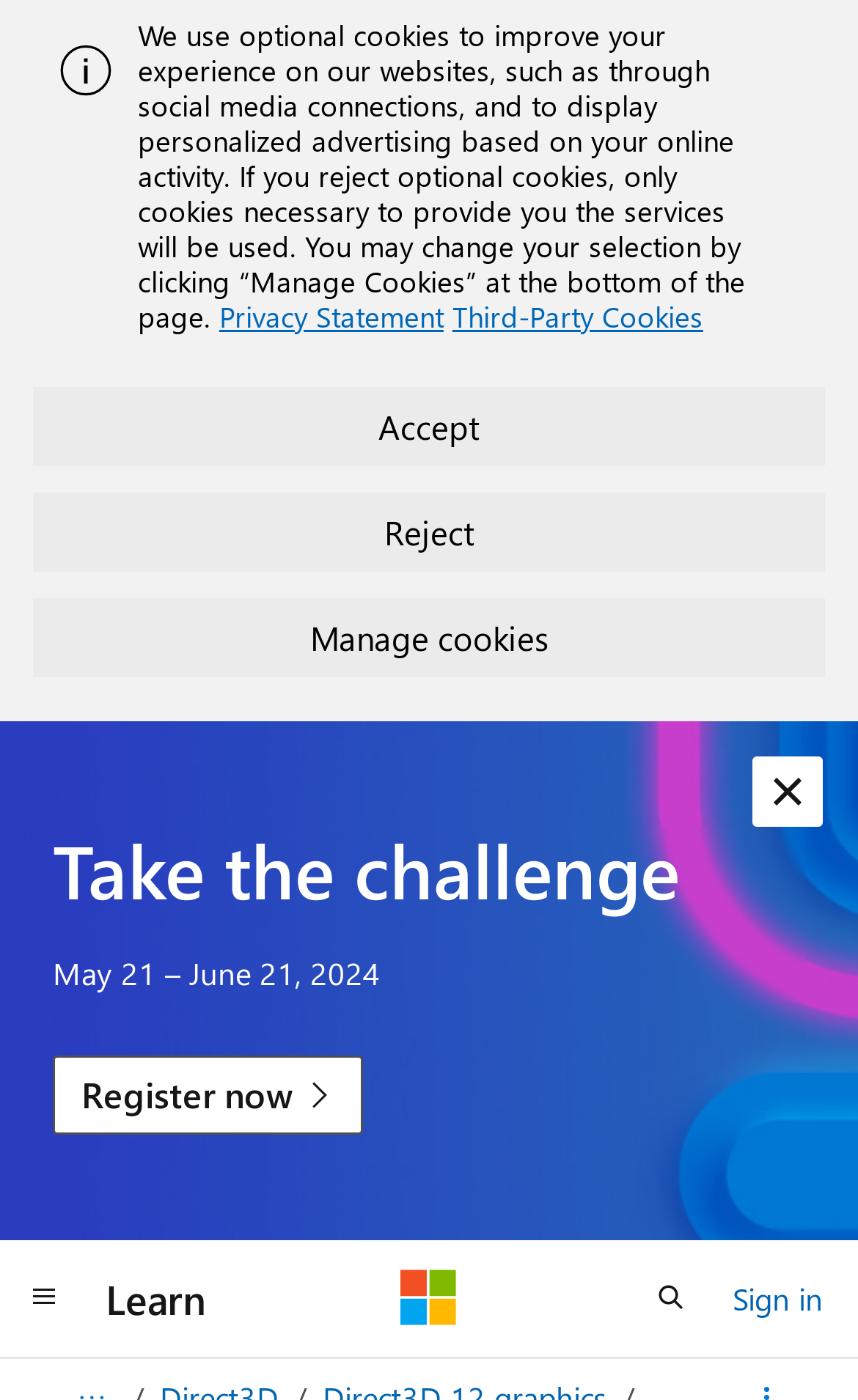Please give the bounding box coordinates of the area that should be clicked to fulfill the following instruction: "dismiss the alert". The coordinates should be in the format of four float numbers from 0 to 1, i.e., [left, top, right, bottom].

[0.877, 0.54, 0.959, 0.591]